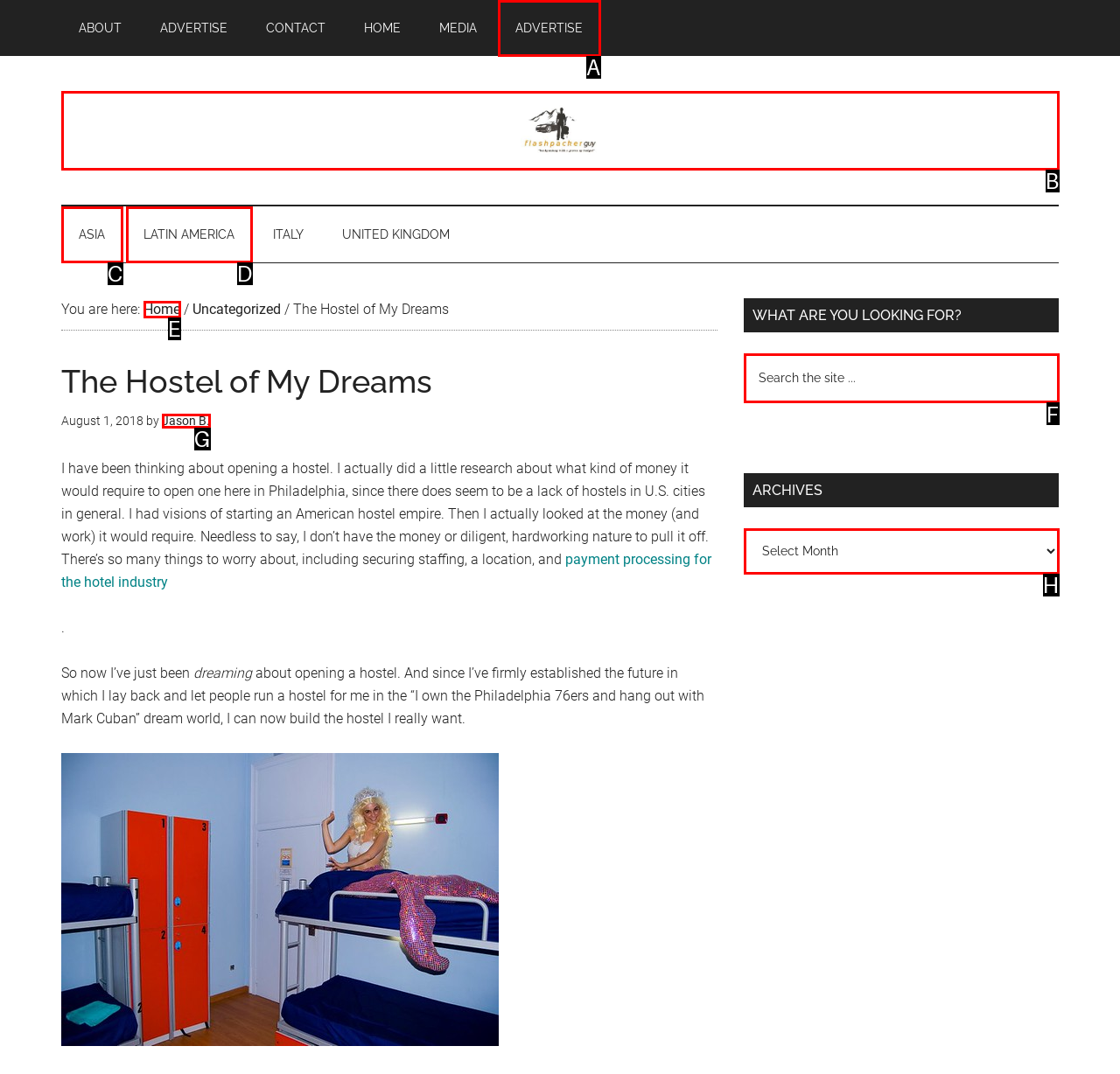Which UI element matches this description: Weird regressions in EGL setups?
Reply with the letter of the correct option directly.

None